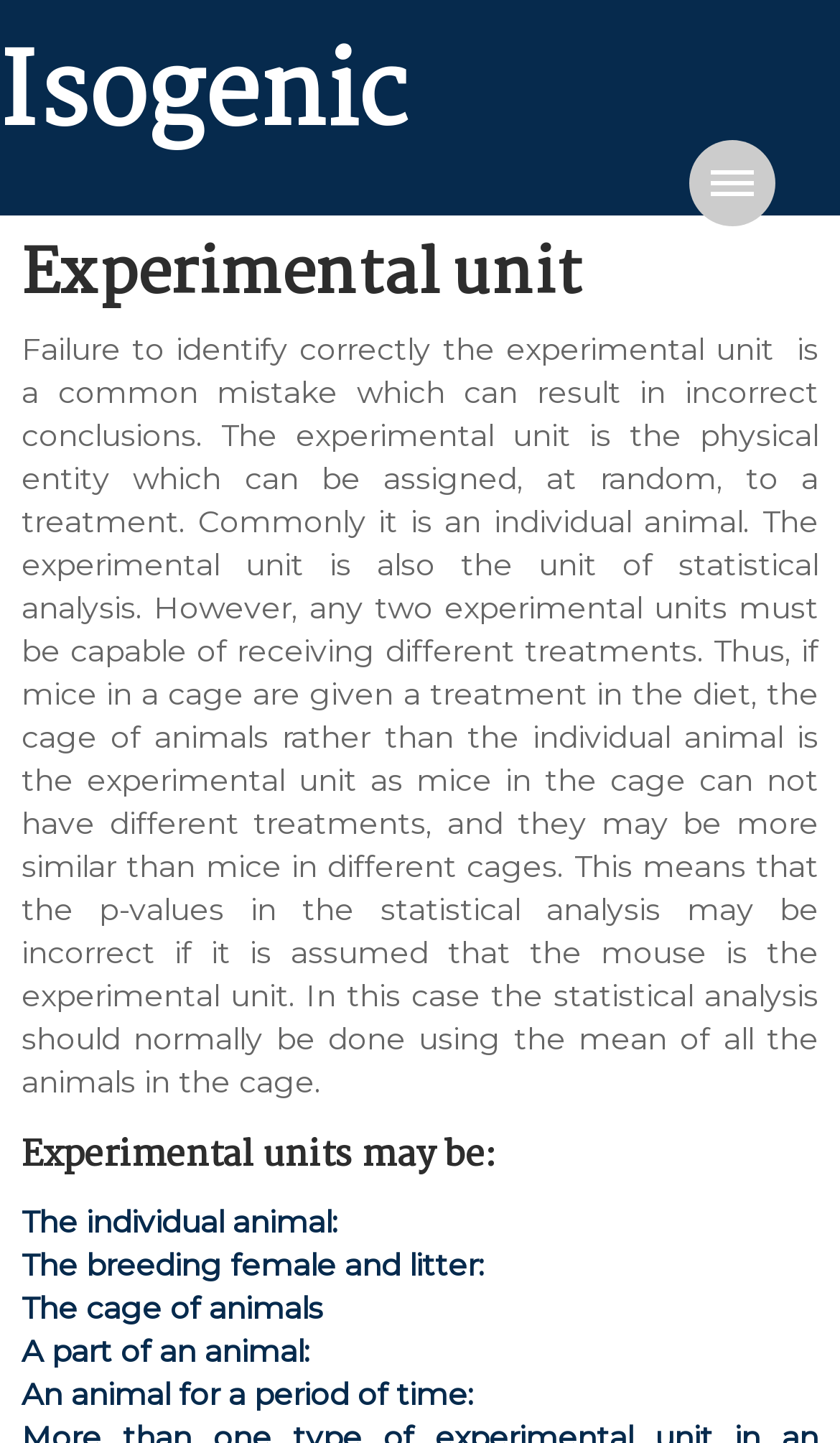Please answer the following question using a single word or phrase: 
What are examples of experimental units?

Individual animal, breeding female and litter, etc.